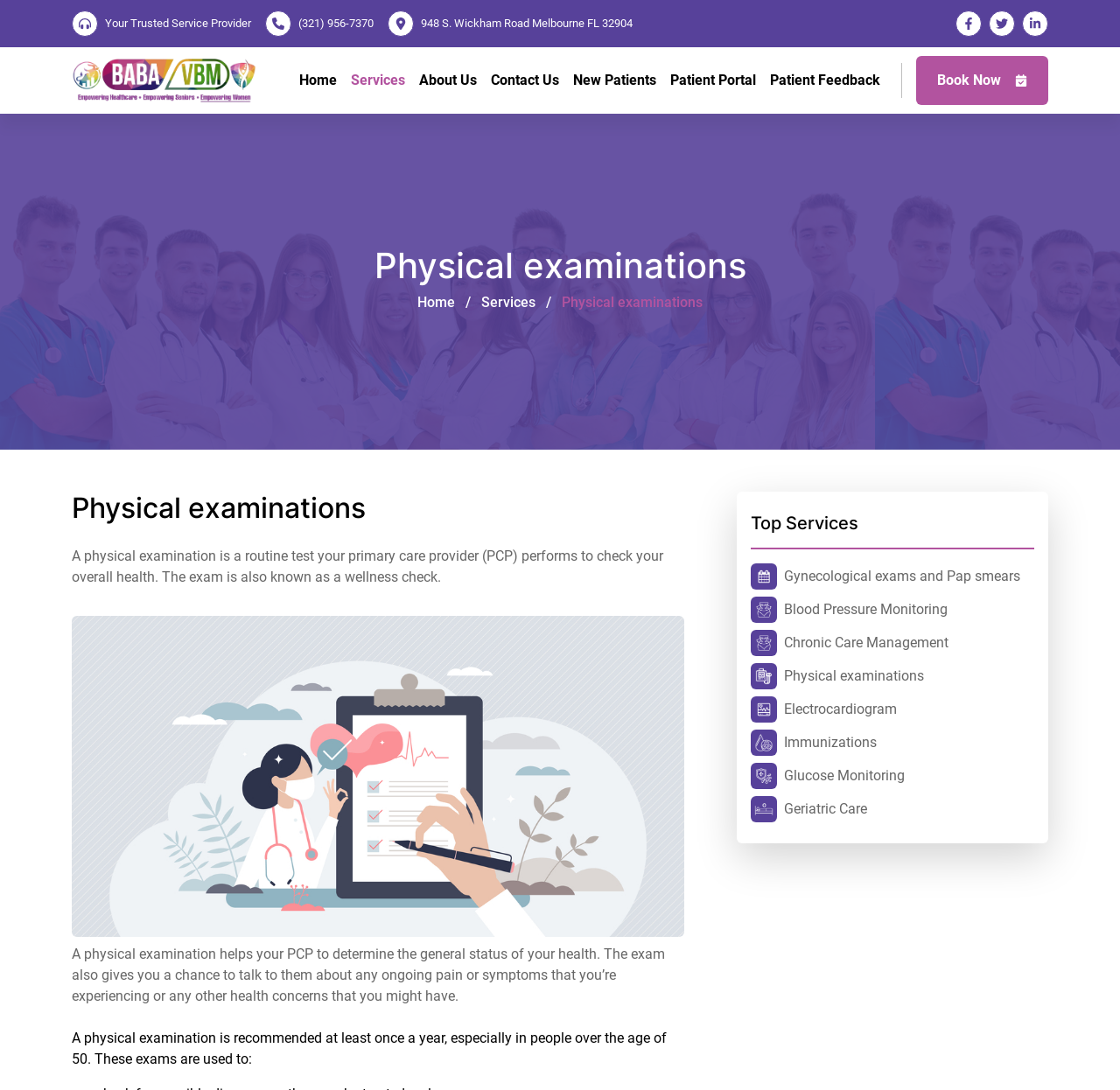Please provide a one-word or phrase answer to the question: 
What is the address of the healthcare provider?

948 S. Wickham Road Melbourne FL 32904